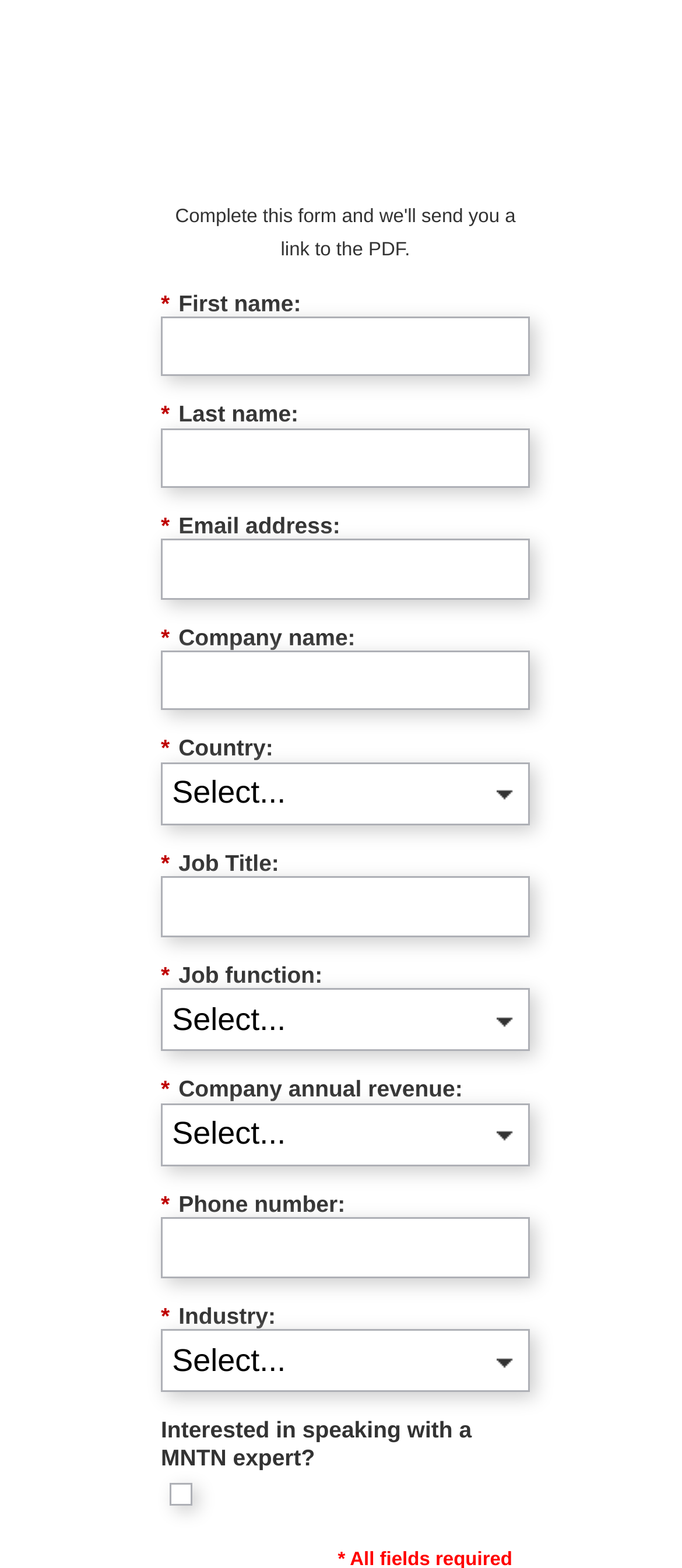With reference to the image, please provide a detailed answer to the following question: What is the purpose of this webpage?

The webpage has a heading 'Download The Guide' and a form with various input fields, suggesting that the purpose of this webpage is to allow users to download a guide after filling out the required information.